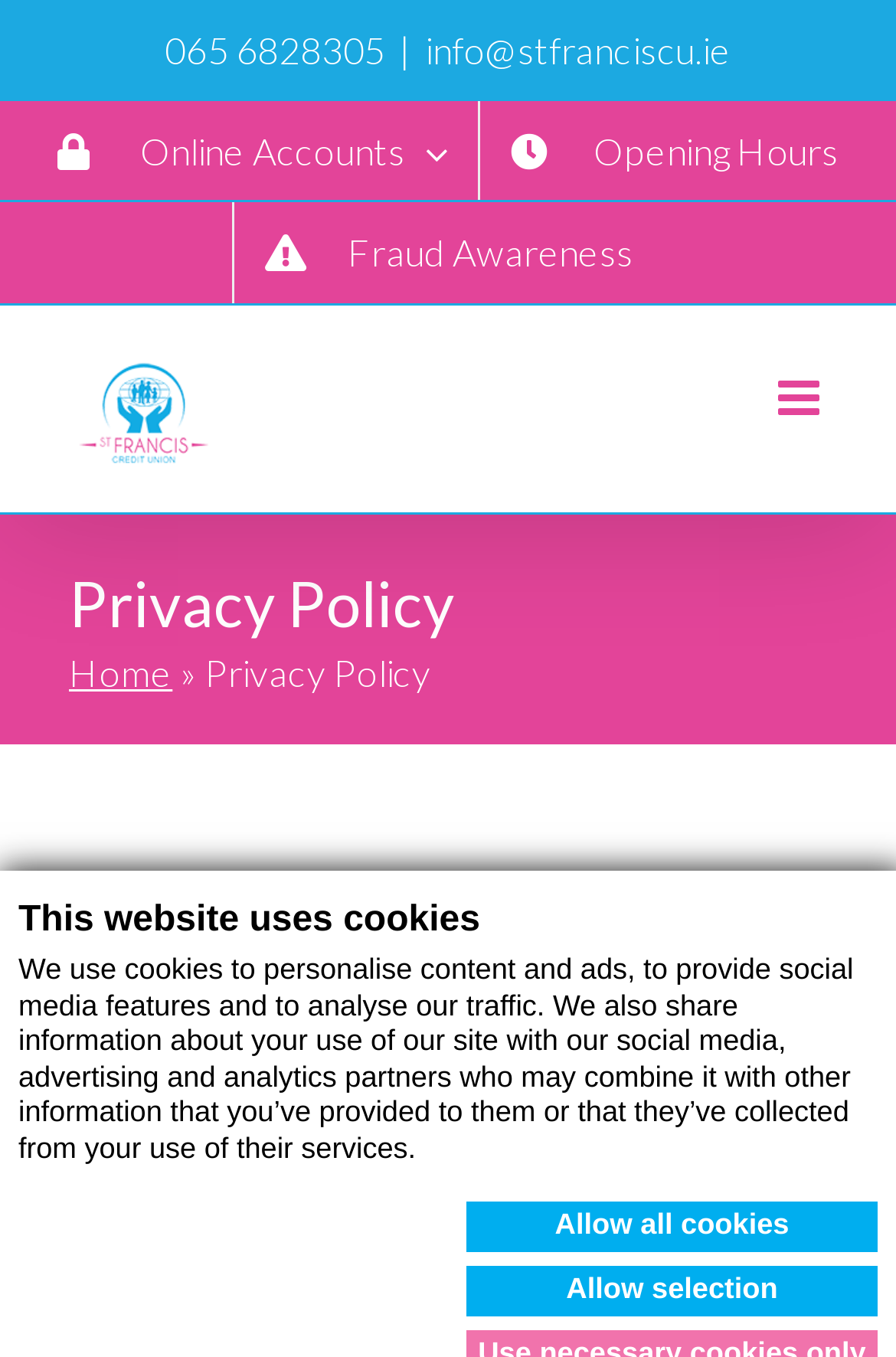Locate the bounding box coordinates of the clickable part needed for the task: "Change language to EN".

None